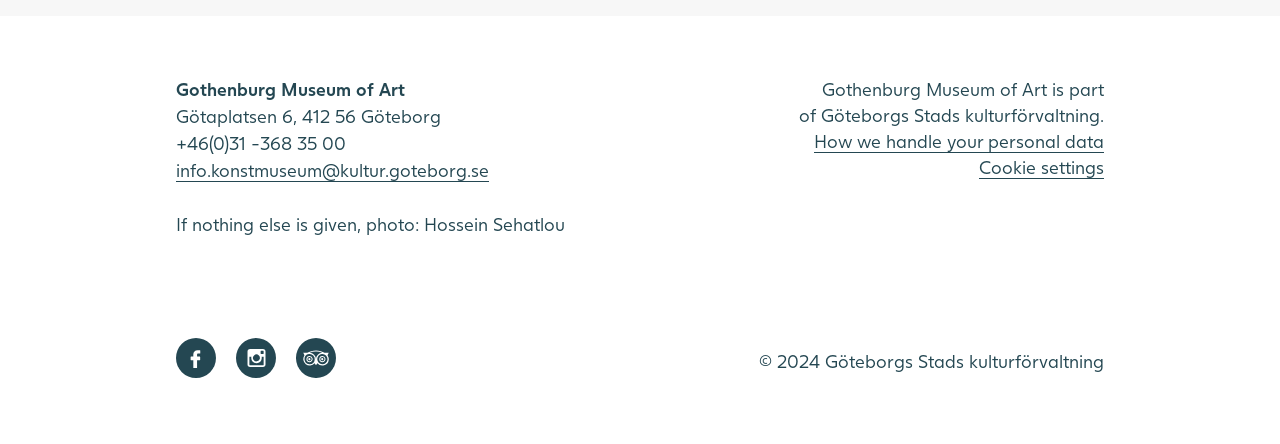Determine the bounding box coordinates of the UI element described below. Use the format (top-left x, top-left y, bottom-right x, bottom-right y) with floating point numbers between 0 and 1: Cookie settings

[0.765, 0.352, 0.862, 0.404]